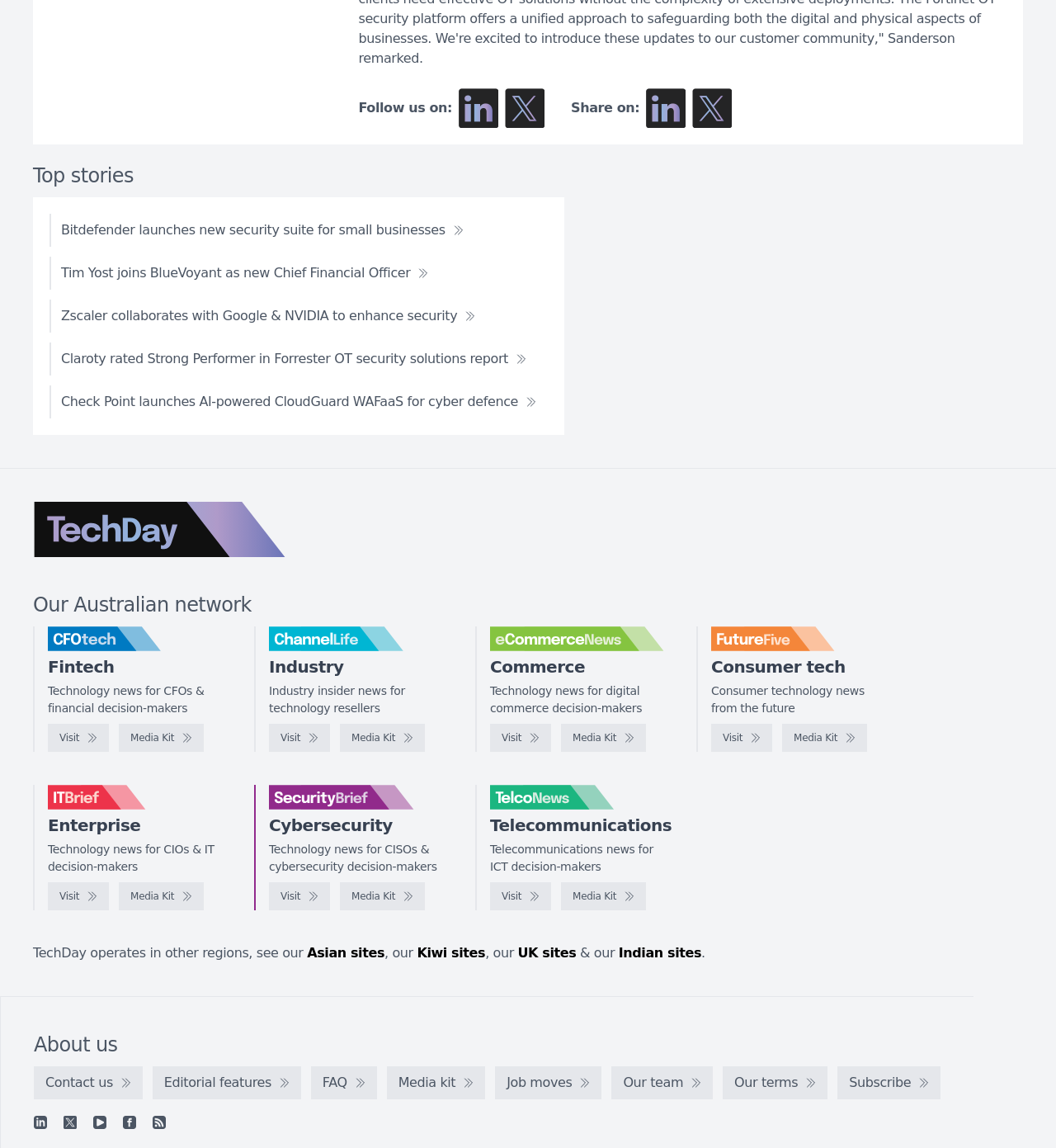What is the purpose of the 'Follow us on' section?
Based on the image, respond with a single word or phrase.

Social media links